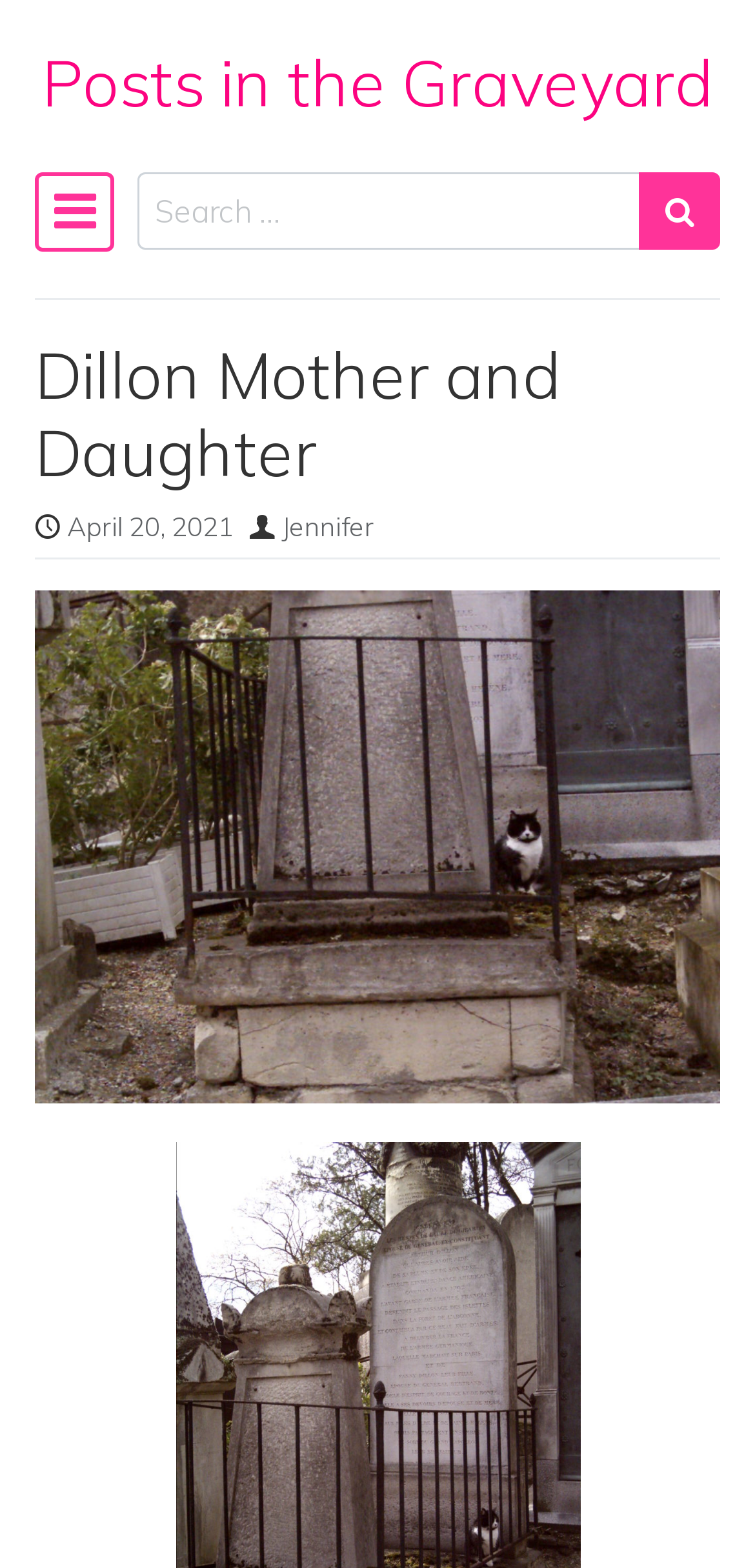Find the bounding box coordinates for the UI element whose description is: "Jennifer". The coordinates should be four float numbers between 0 and 1, in the format [left, top, right, bottom].

[0.372, 0.325, 0.495, 0.346]